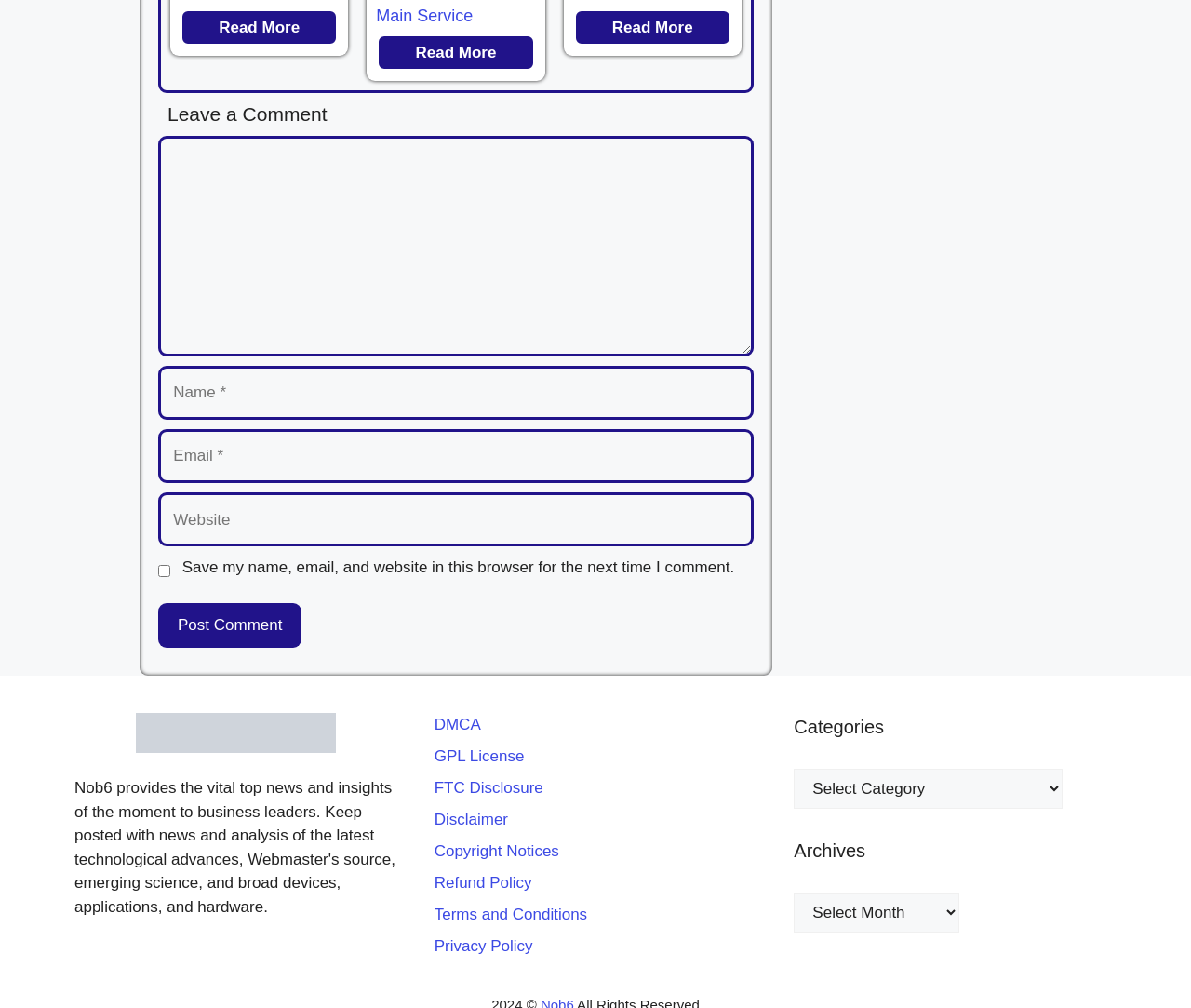Can you specify the bounding box coordinates for the region that should be clicked to fulfill this instruction: "Read more about this article".

[0.151, 0.008, 0.285, 0.046]